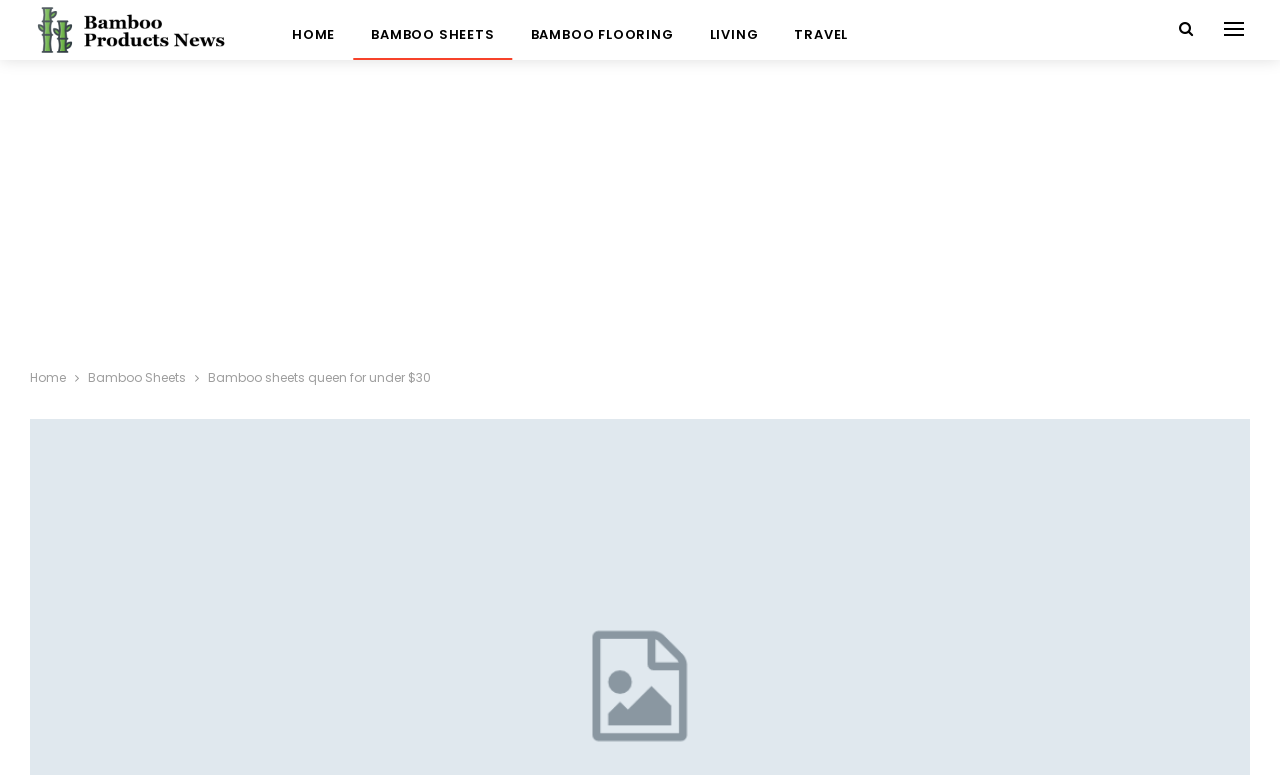What type of products are featured on this website? Refer to the image and provide a one-word or short phrase answer.

Bamboo products